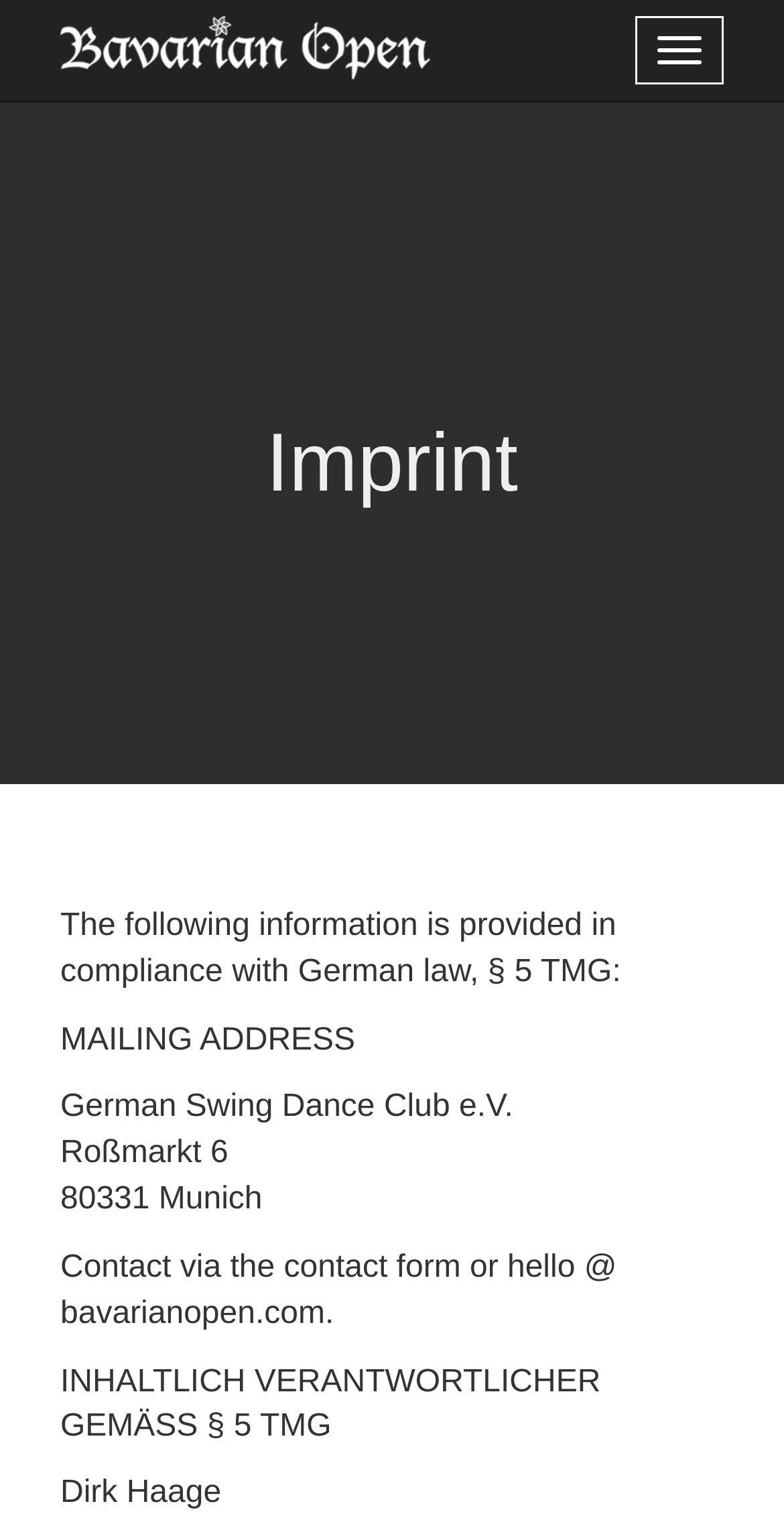Please answer the following question using a single word or phrase: 
What is the purpose of the provided information?

Compliance with German law